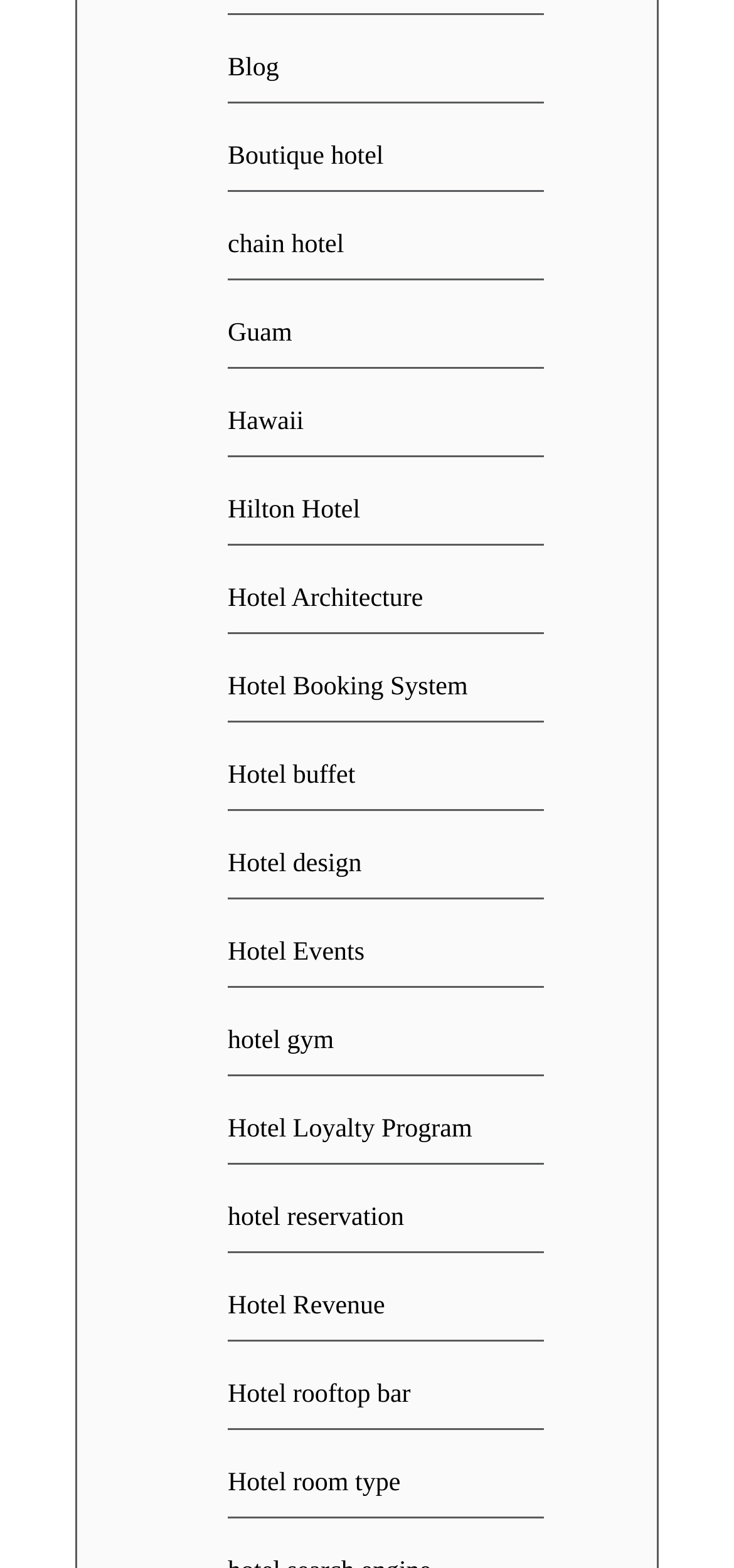Please indicate the bounding box coordinates of the element's region to be clicked to achieve the instruction: "check hotel events". Provide the coordinates as four float numbers between 0 and 1, i.e., [left, top, right, bottom].

[0.31, 0.599, 0.497, 0.617]